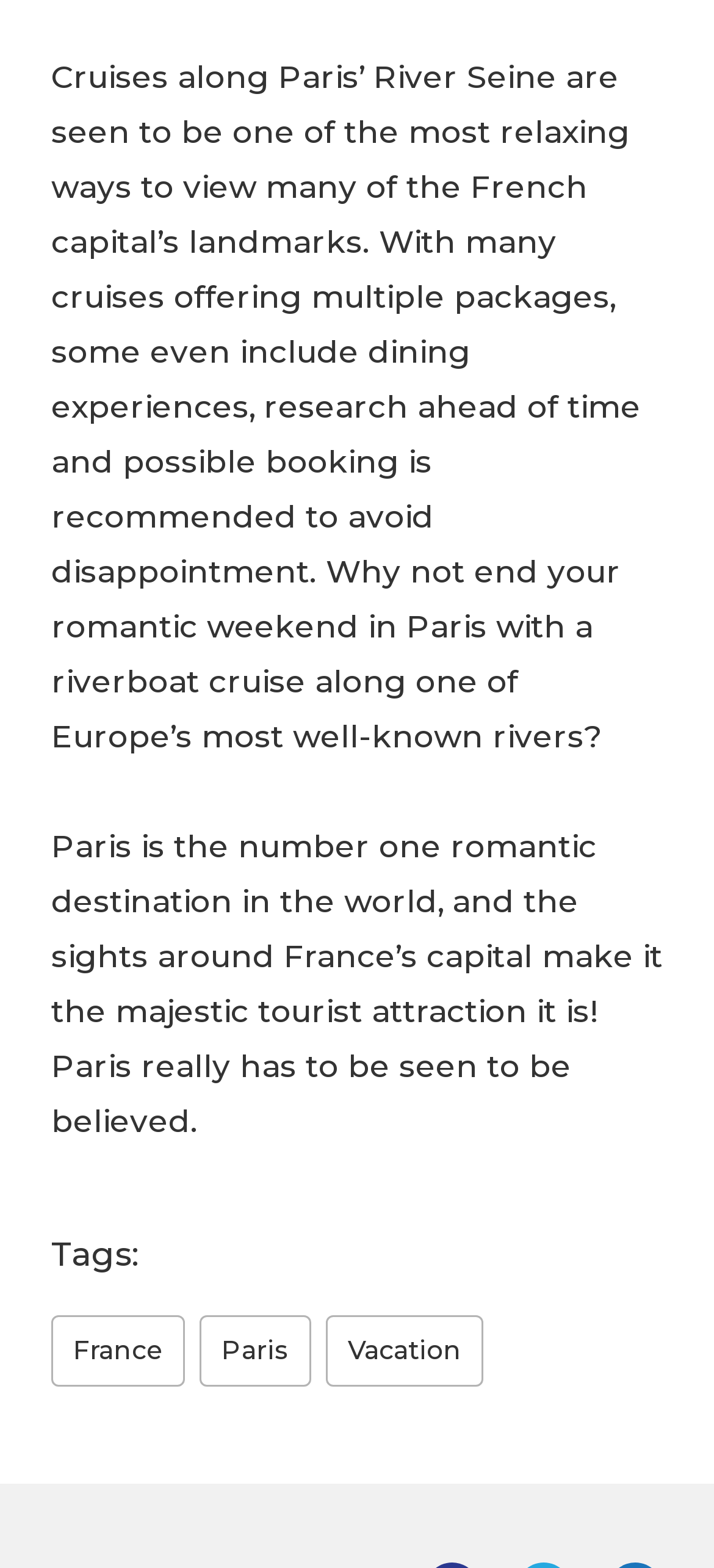From the webpage screenshot, predict the bounding box of the UI element that matches this description: "title="Home"".

None